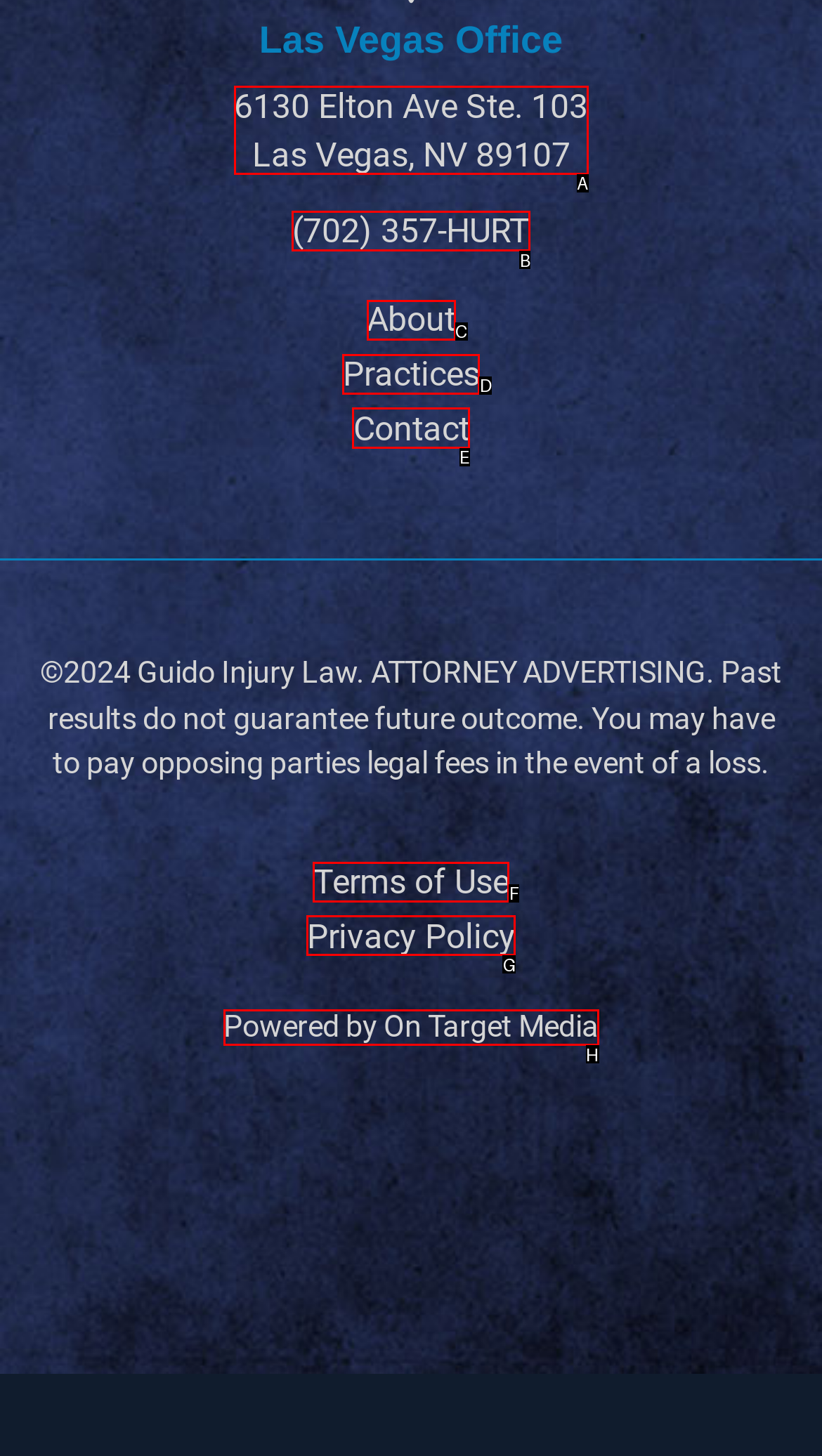Tell me which one HTML element I should click to complete the following task: Contact the office Answer with the option's letter from the given choices directly.

E